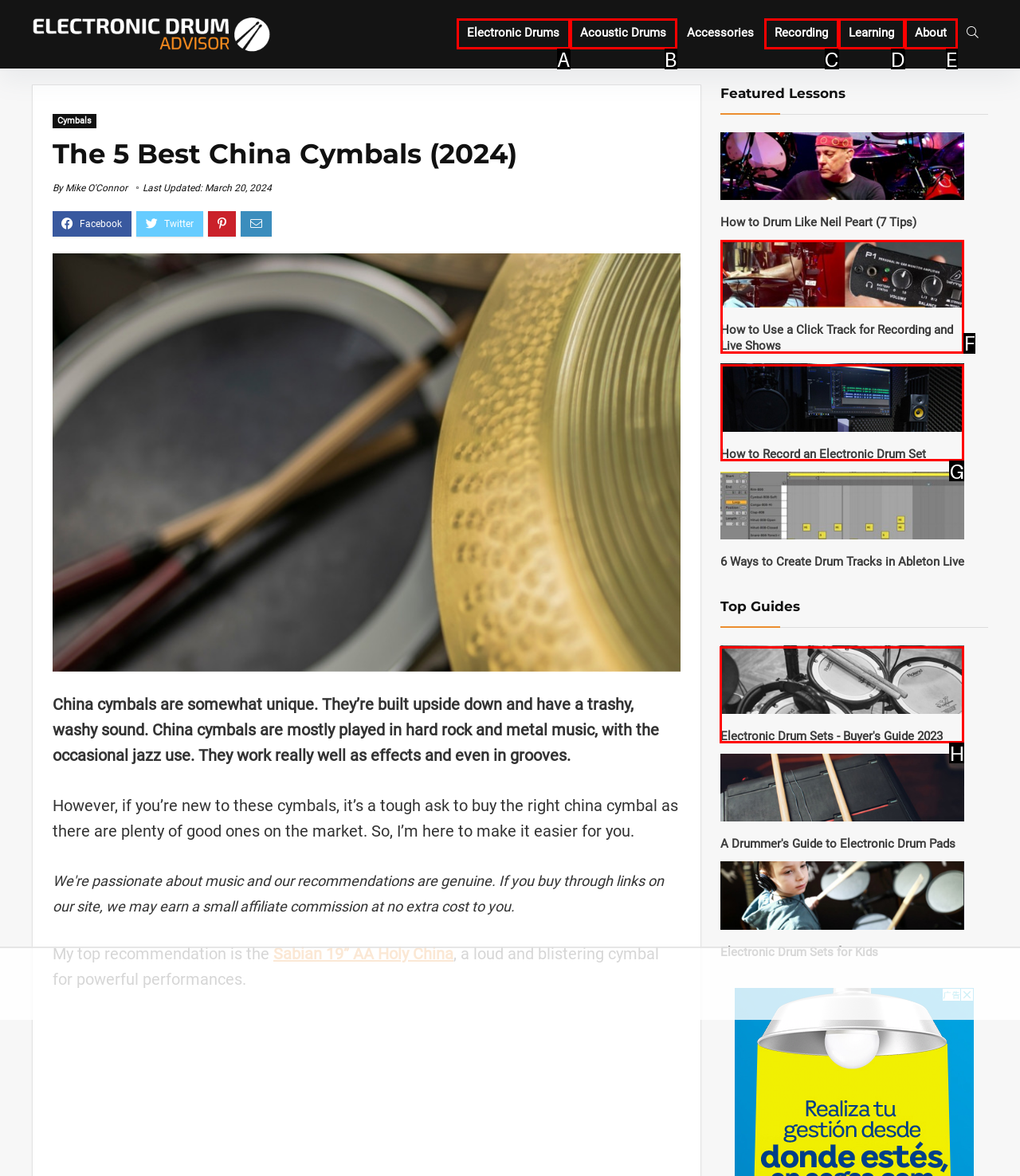Determine the letter of the element you should click to carry out the task: Click on the 'Electronic Drum Sets - Buyer's Guide 2023' link
Answer with the letter from the given choices.

H